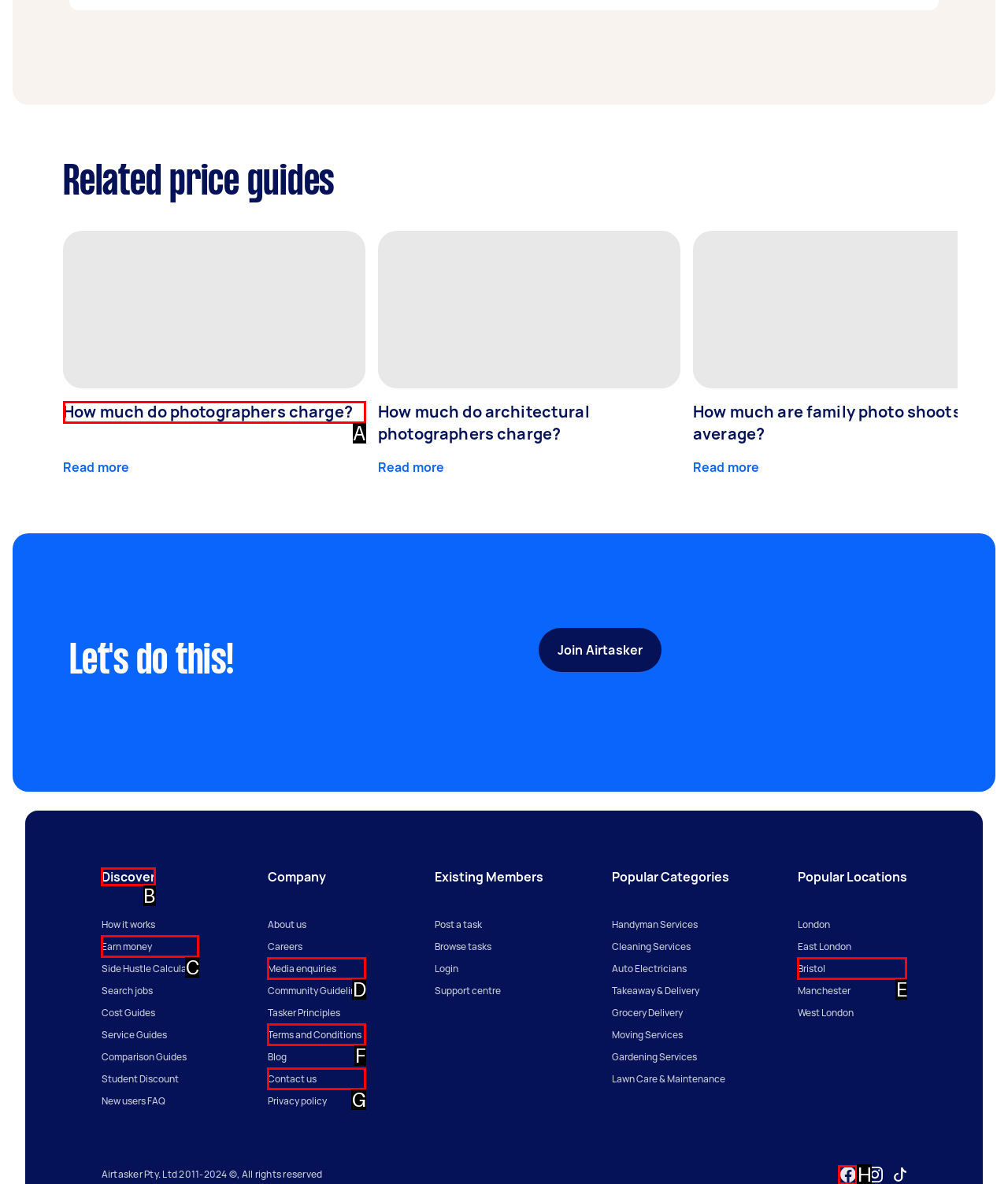Tell me the letter of the UI element to click in order to accomplish the following task: Discover how Airtasker works
Answer with the letter of the chosen option from the given choices directly.

B